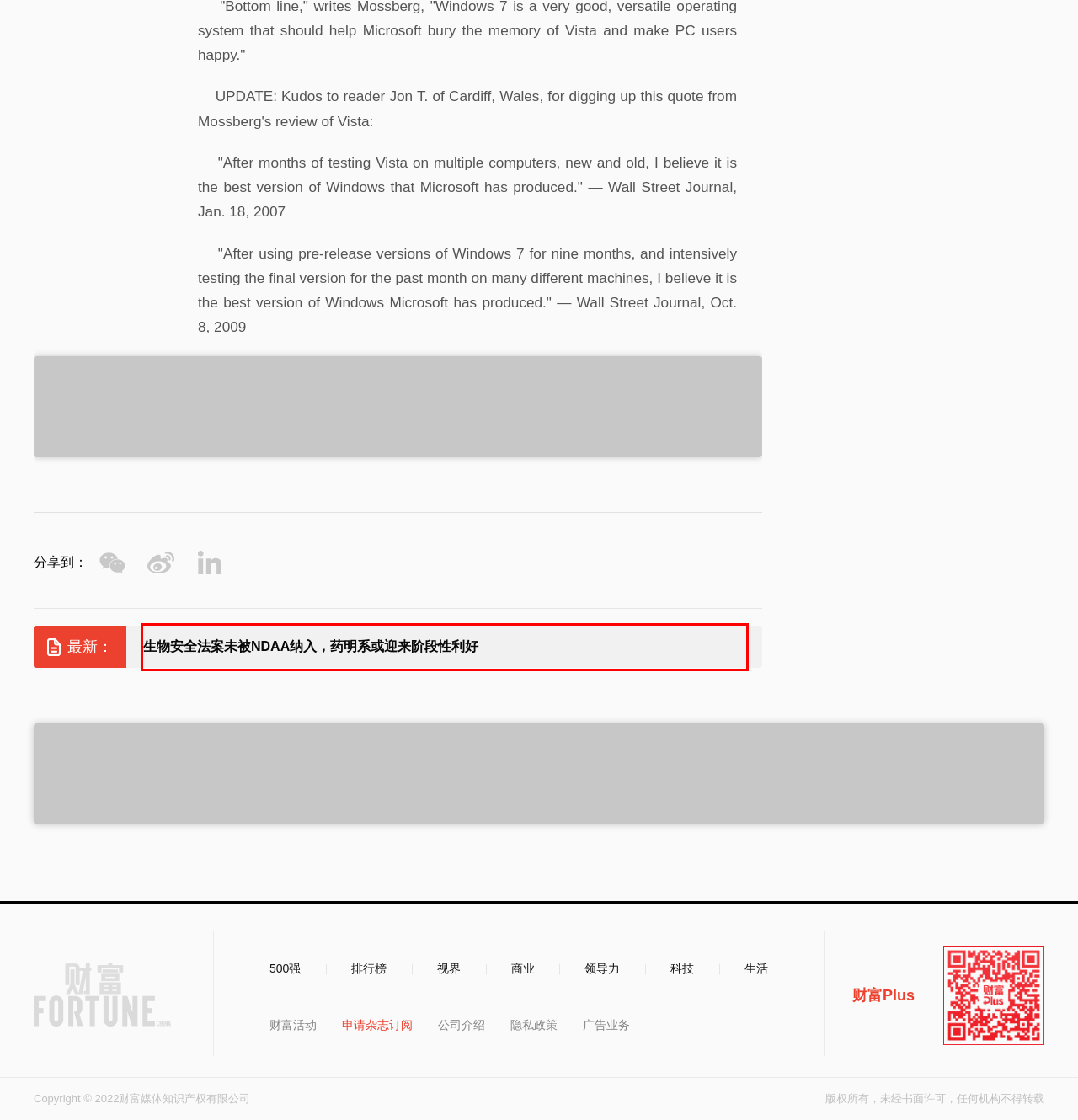You have a screenshot of a webpage with a red bounding box around an element. Identify the webpage description that best fits the new page that appears after clicking the selected element in the red bounding box. Here are the candidates:
A. 生物安全法案未被NDAA纳入，药明系或迎来阶段性利好 - 观点 - 财富中文
B. 英伟达引领半导体行业众神狂欢 - 财富中文网
C. 领导力 - 财富中文网
D. Magazine
E. 首页 | 财富活动
F. 为提高生育率，东京市政府计划推出一款约会应用 - 财富中文网
G. 2021гҖҠиҙўеҜҢгҖӢMPWеҘіжҖ§еі°дјҡ
H. 扎克伯格的二手商品平台异军突起，月活是亚马逊的四倍 - 财富中文网

A